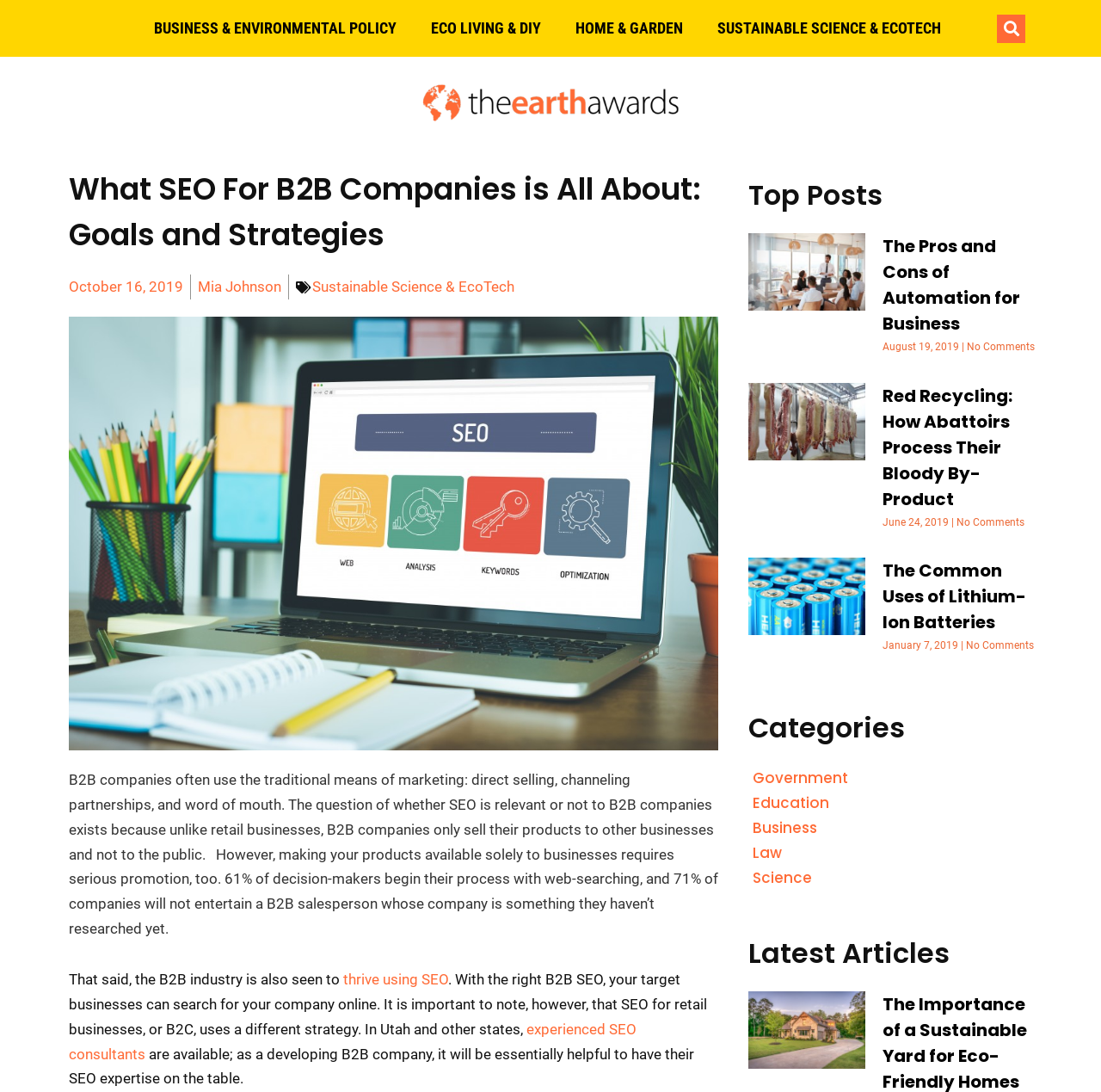Pinpoint the bounding box coordinates of the area that should be clicked to complete the following instruction: "go to home page". The coordinates must be given as four float numbers between 0 and 1, i.e., [left, top, right, bottom].

None